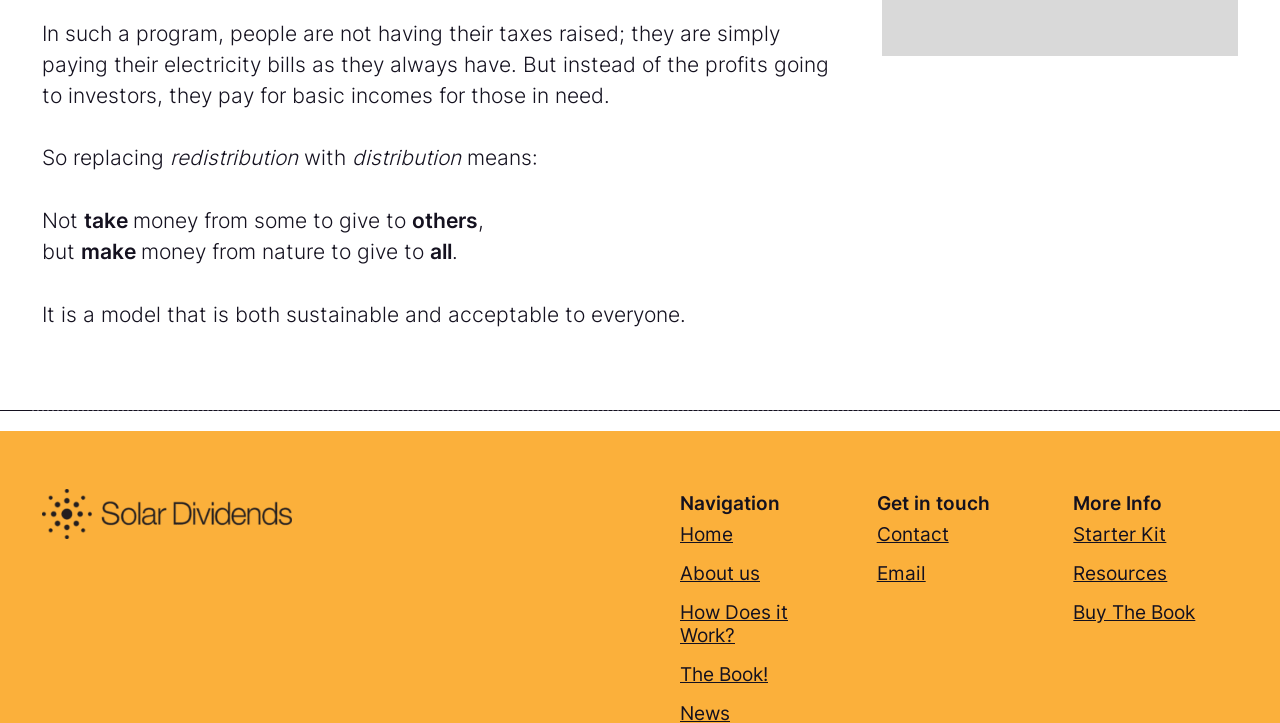Find the bounding box coordinates of the area to click in order to follow the instruction: "Explore the Starter Kit".

[0.839, 0.722, 0.911, 0.755]